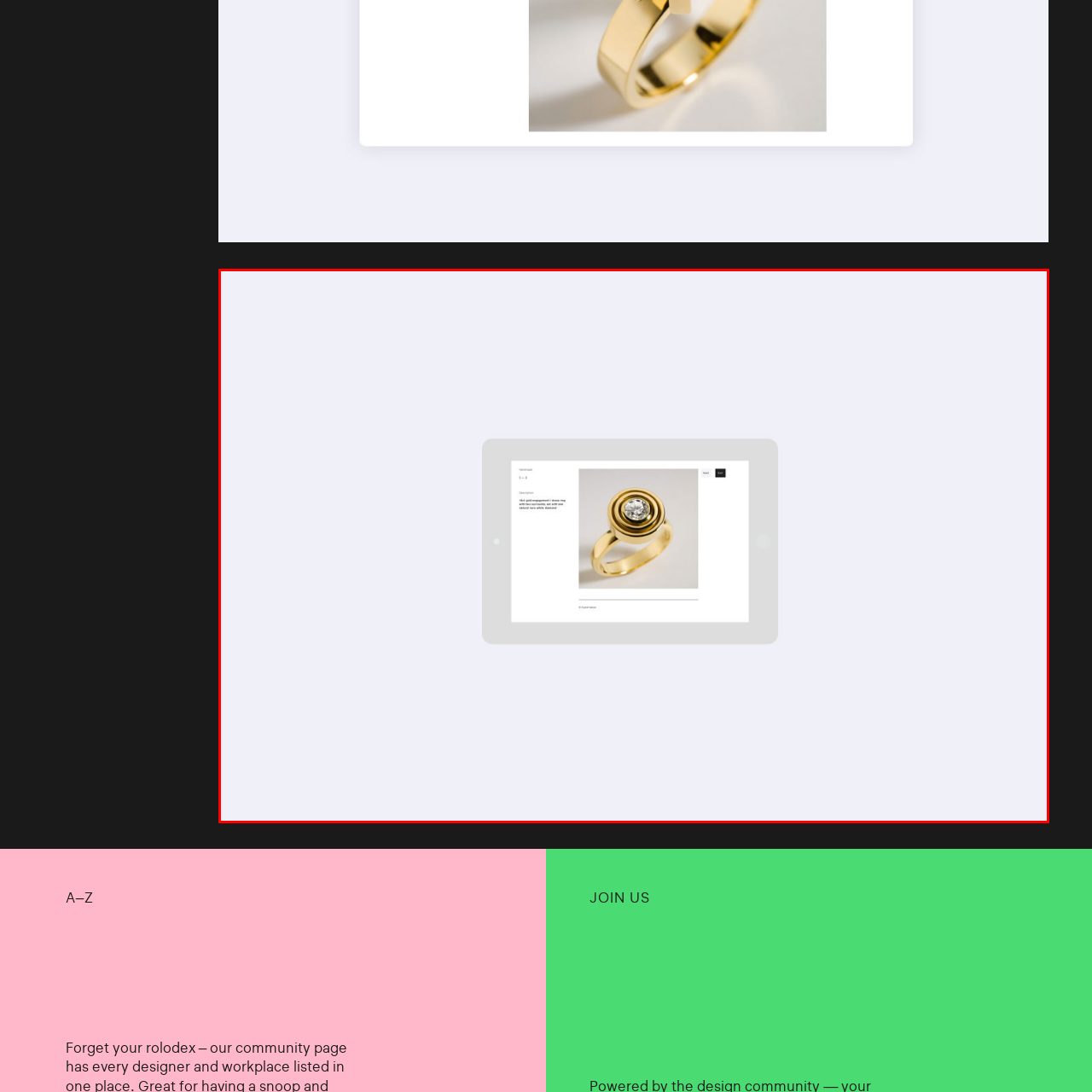Craft a detailed explanation of the image surrounded by the red outline.

The image showcases an elegant piece of jewelry, specifically a ring designed with a prominent circular setting that features a sparkling gemstone at its center. The ring is crafted in a luxurious gold material, exuding sophistication and style. Set against a soft, neutral background, the ring is presented with a clean and minimalist aesthetic, which enhances its intricate details. The overall image is displayed on a tablet, emphasizing modernity and accessibility. The surrounding layout suggests a curated presentation, possibly for an online jewelry collection, inviting viewers to appreciate the craftsmanship and beauty of the piece.